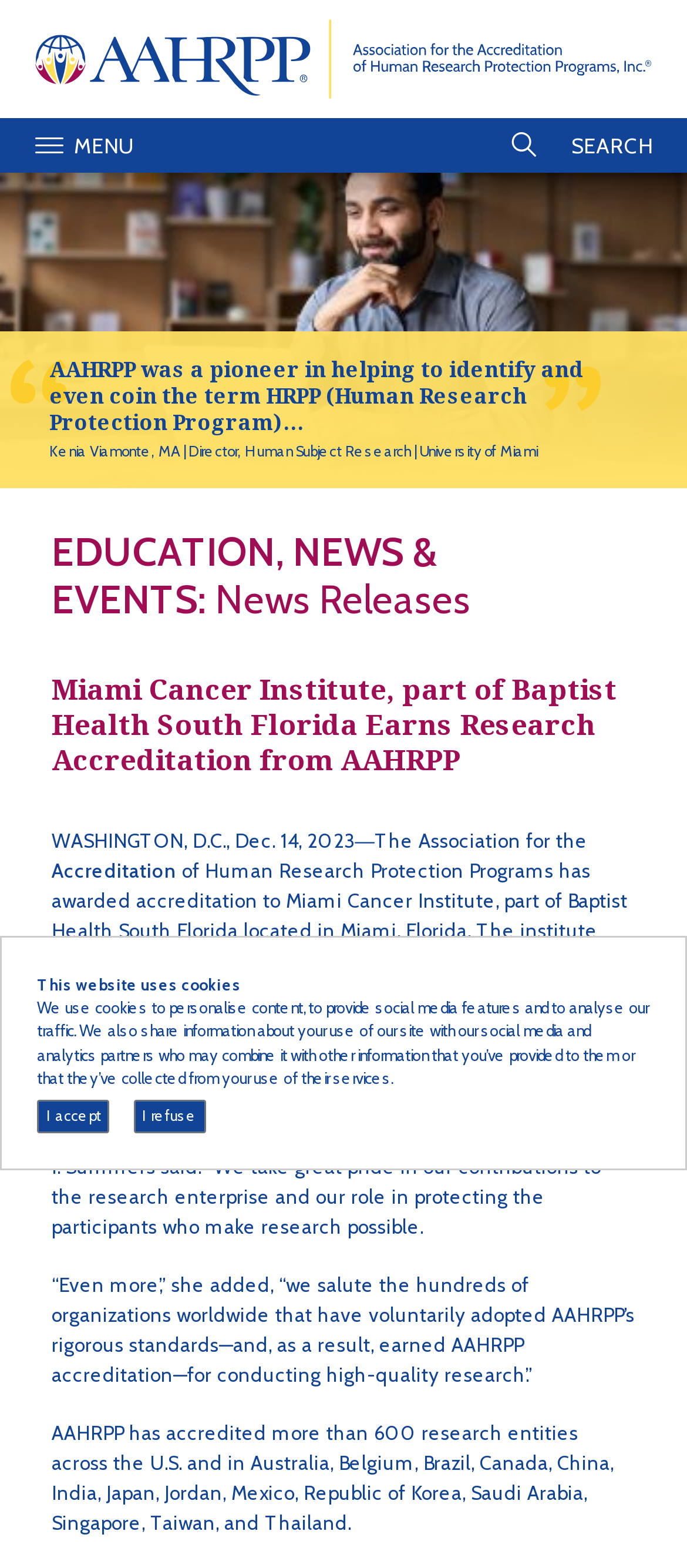Please find the bounding box for the UI component described as follows: "I refuse".

[0.194, 0.702, 0.3, 0.723]